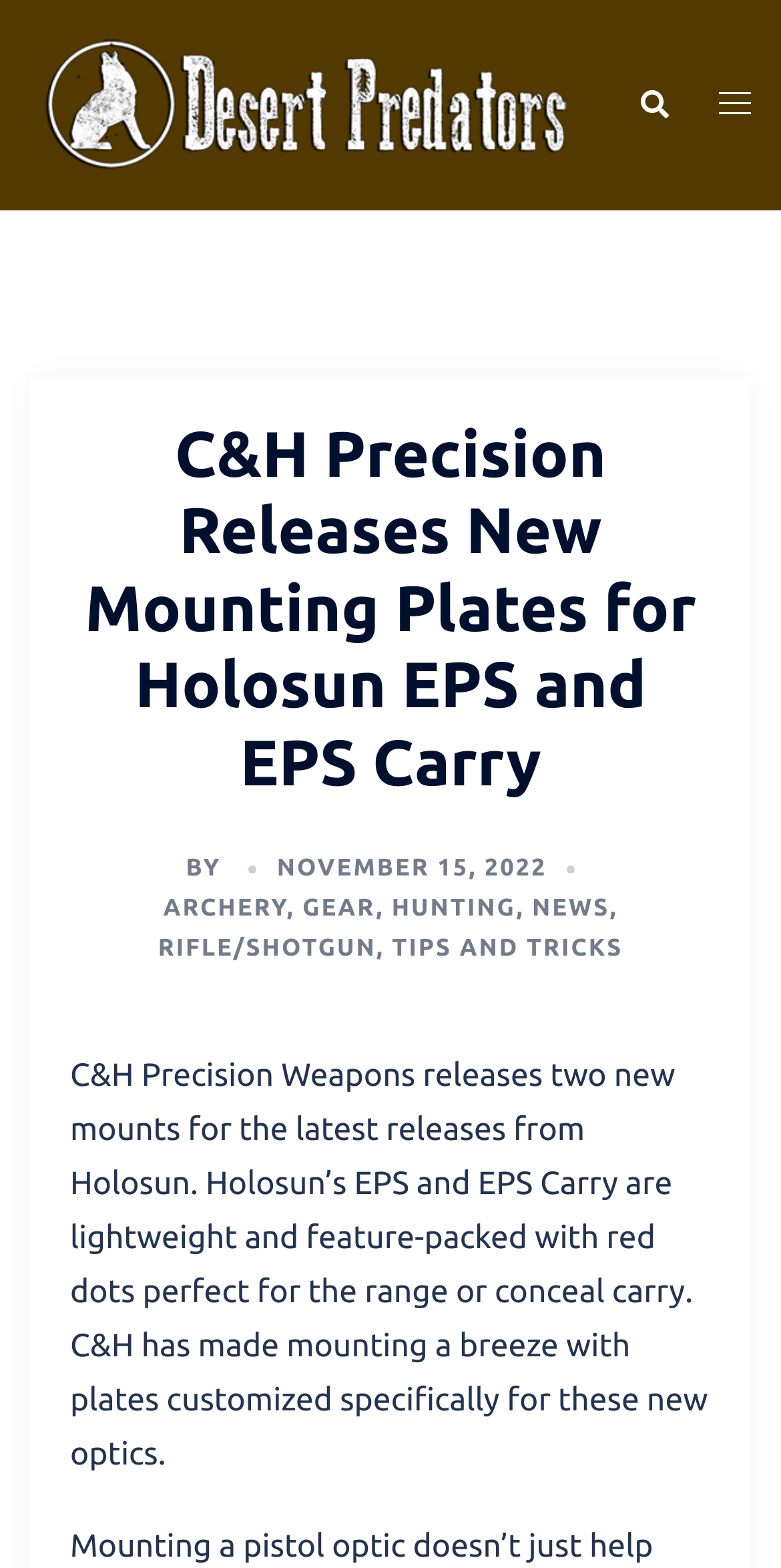Locate the bounding box coordinates of the area where you should click to accomplish the instruction: "Read the news from November 15, 2022".

[0.355, 0.546, 0.7, 0.562]